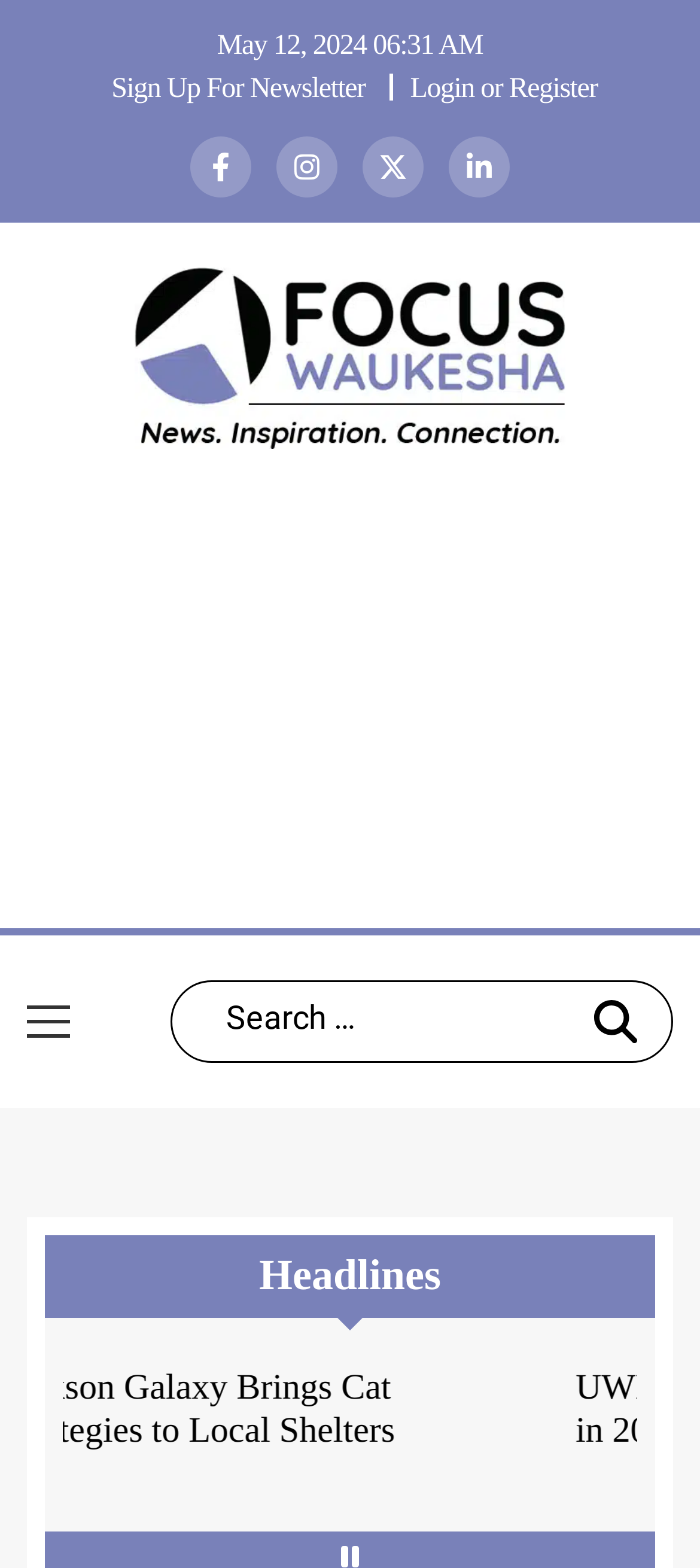Please locate the bounding box coordinates of the element's region that needs to be clicked to follow the instruction: "Search". The bounding box coordinates should be provided as four float numbers between 0 and 1, i.e., [left, top, right, bottom].

[0.833, 0.633, 0.962, 0.67]